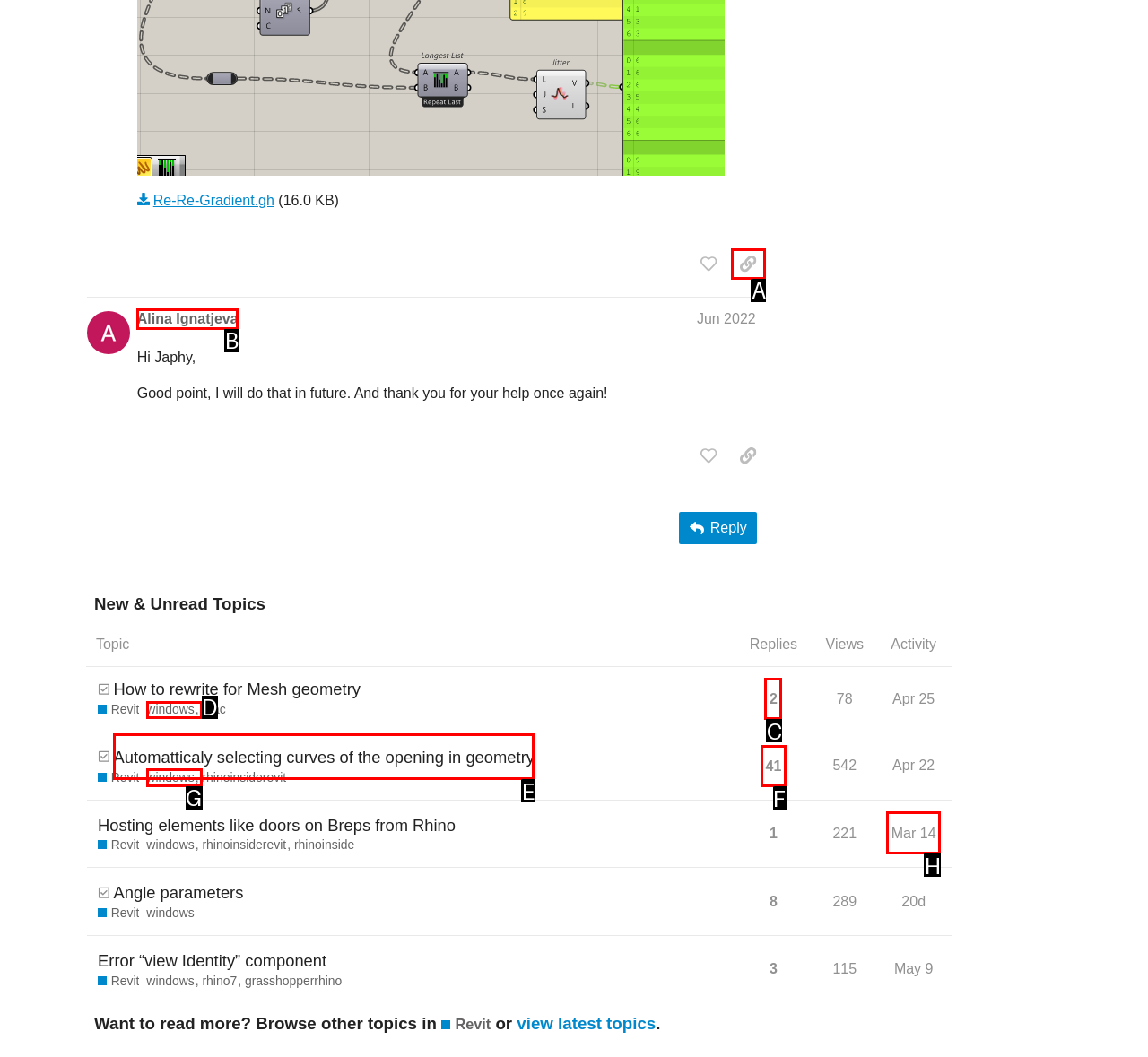Tell me which letter corresponds to the UI element that should be clicked to fulfill this instruction: Copy a link to this post to clipboard
Answer using the letter of the chosen option directly.

A